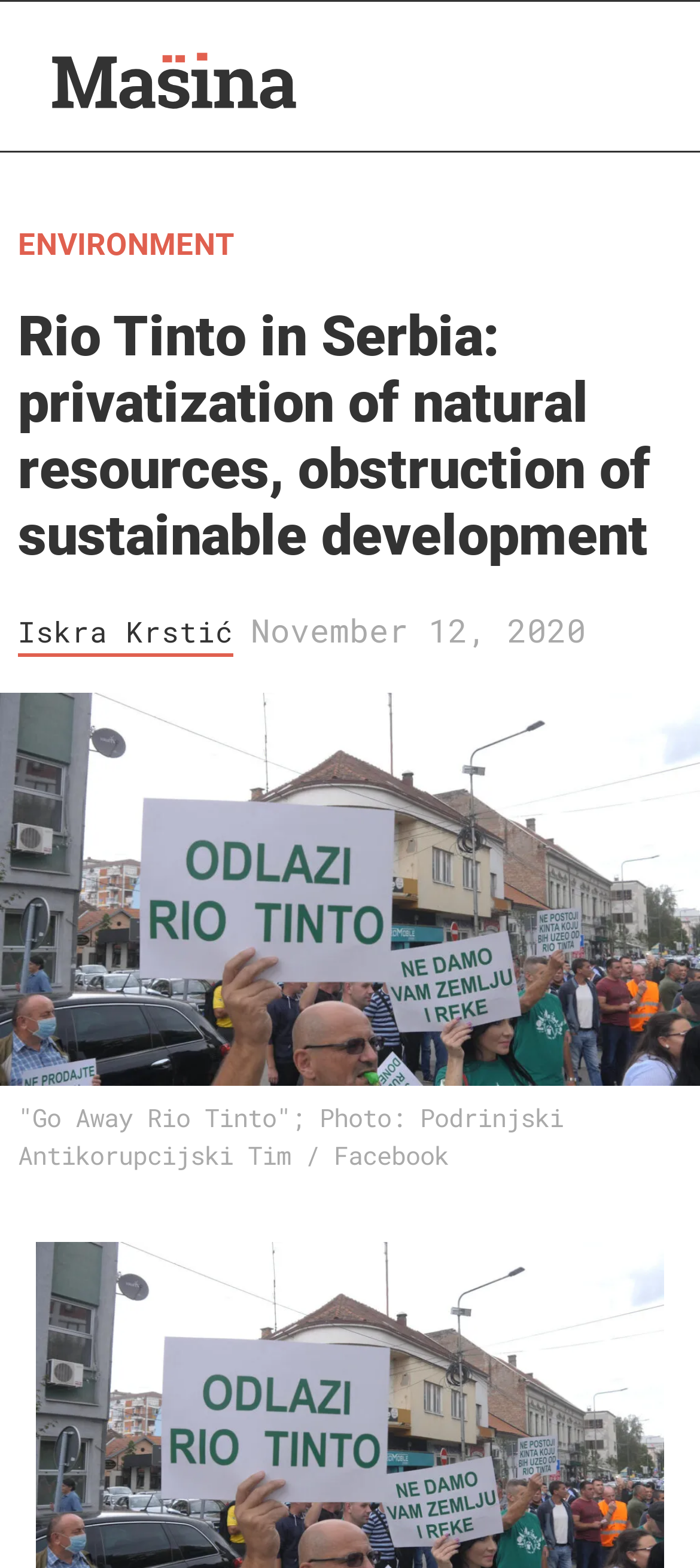Identify the bounding box of the UI element described as follows: "Iskra Krstić". Provide the coordinates as four float numbers in the range of 0 to 1 [left, top, right, bottom].

[0.026, 0.389, 0.333, 0.418]